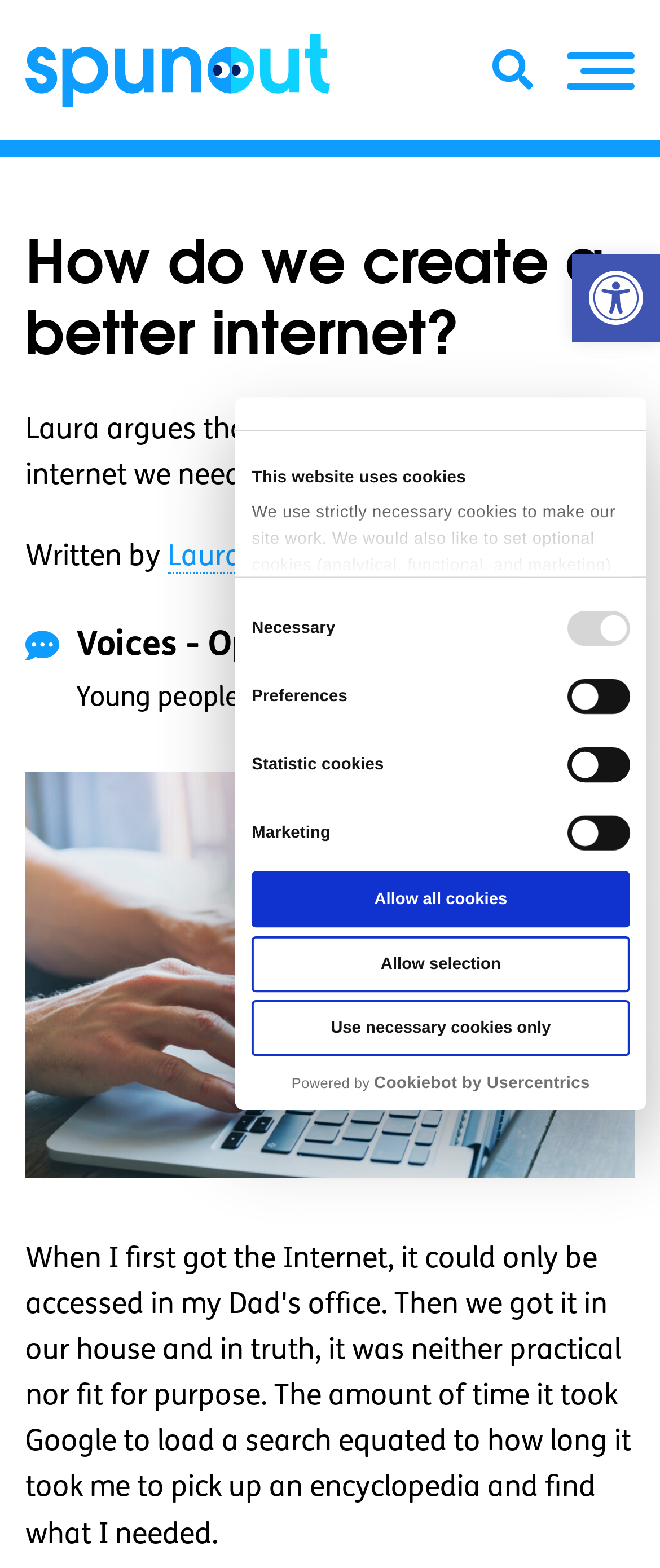Generate a thorough caption that explains the contents of the webpage.

The webpage is about creating a better internet, with a focus on fact-checking. At the top left, there is a logo of "spunout" and a button with a search icon. Below the logo, there is a heading that reads "How do we create a better internet?" followed by a paragraph of text that summarizes the main idea of the article, which is that Laura argues that fact-checking is essential for creating a better internet.

To the right of the logo, there is a button with a hamburger icon and another button with no text. Below these buttons, there is a section with the title "Voices - Opinion" and a subtitle that reads "Young people share their point of view." This section likely contains opinions and perspectives from young people on creating a better internet.

On the top right, there is a dialog box that pops up with a message about the website using cookies. The dialog box has a tab panel with the title "Consent" and several checkboxes for selecting the types of cookies to accept. There are also three buttons at the bottom of the dialog box: "Use necessary cookies only", "Allow selection", and "Allow all cookies".

At the bottom of the webpage, there is a link to the "Cookiebot by Usercentrics" and a text that reads "Powered by". There is also an image of the "spunout" logo and an image of a thumbnail related to the article.